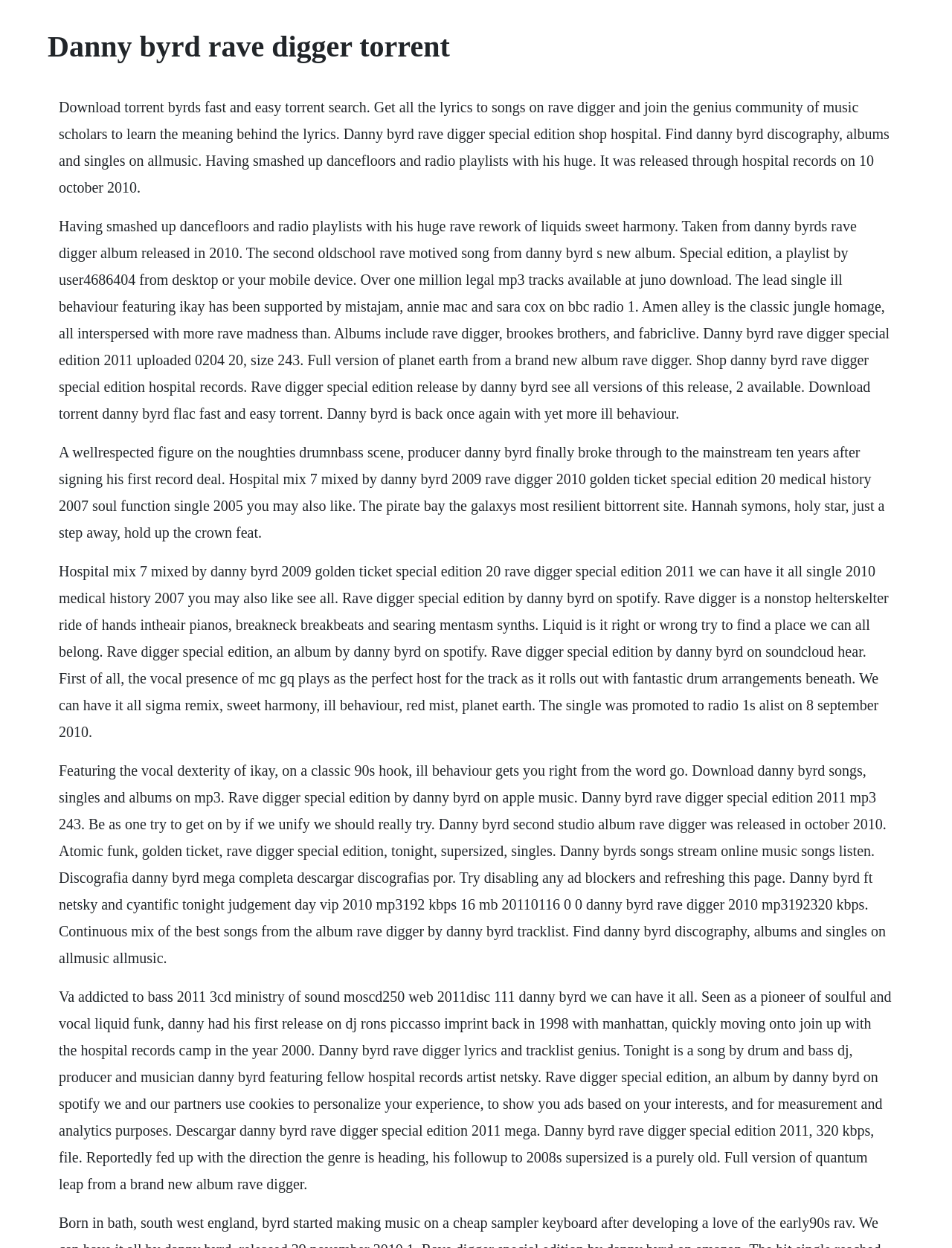What is the name of the album by Danny Byrd?
Based on the image, give a concise answer in the form of a single word or short phrase.

Rave Digger